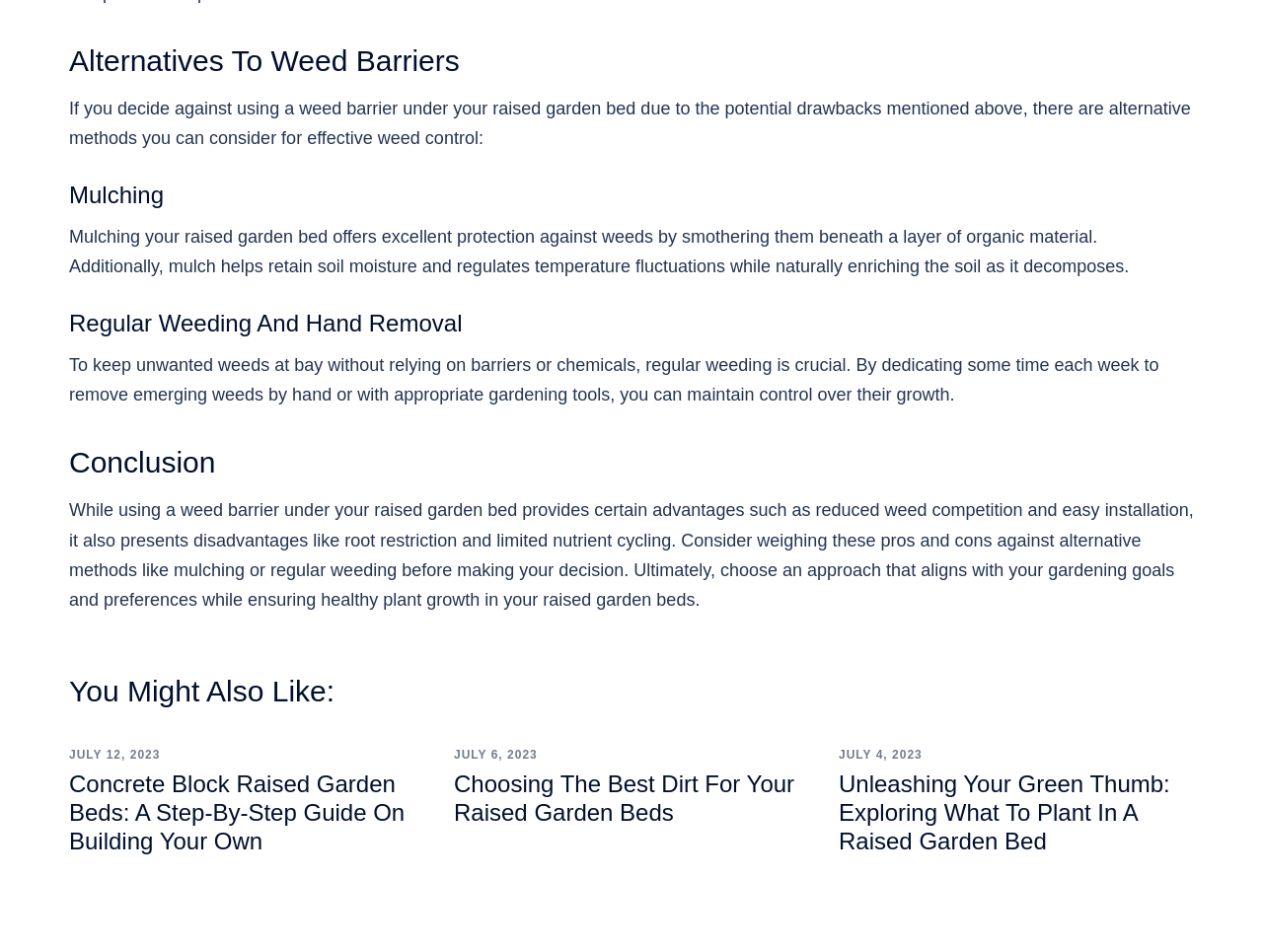What is the disadvantage of using a weed barrier?
Please answer using one word or phrase, based on the screenshot.

Root restriction